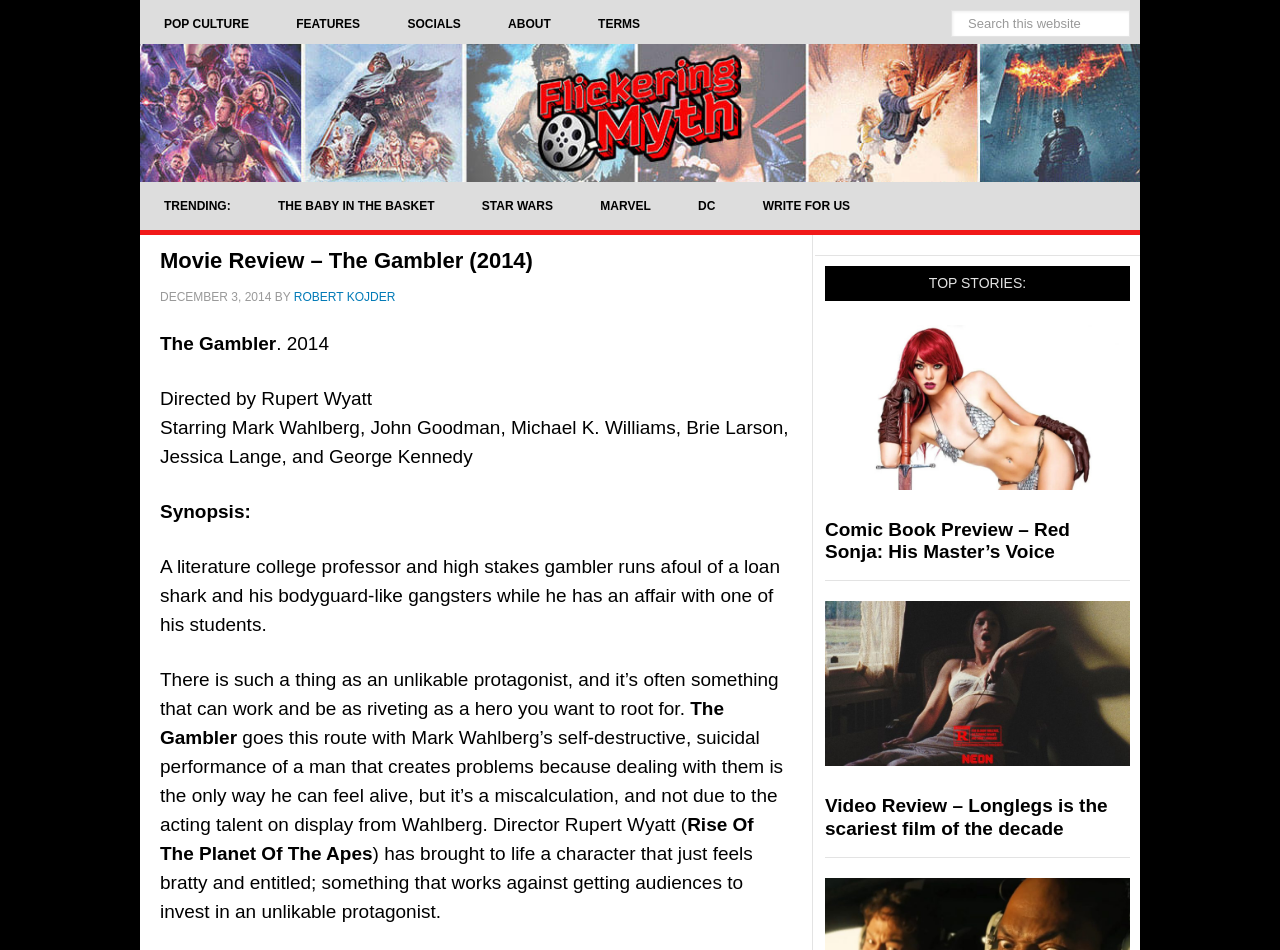Determine the bounding box coordinates for the clickable element required to fulfill the instruction: "Check out the TOP STORIES". Provide the coordinates as four float numbers between 0 and 1, i.e., [left, top, right, bottom].

[0.645, 0.28, 0.883, 0.317]